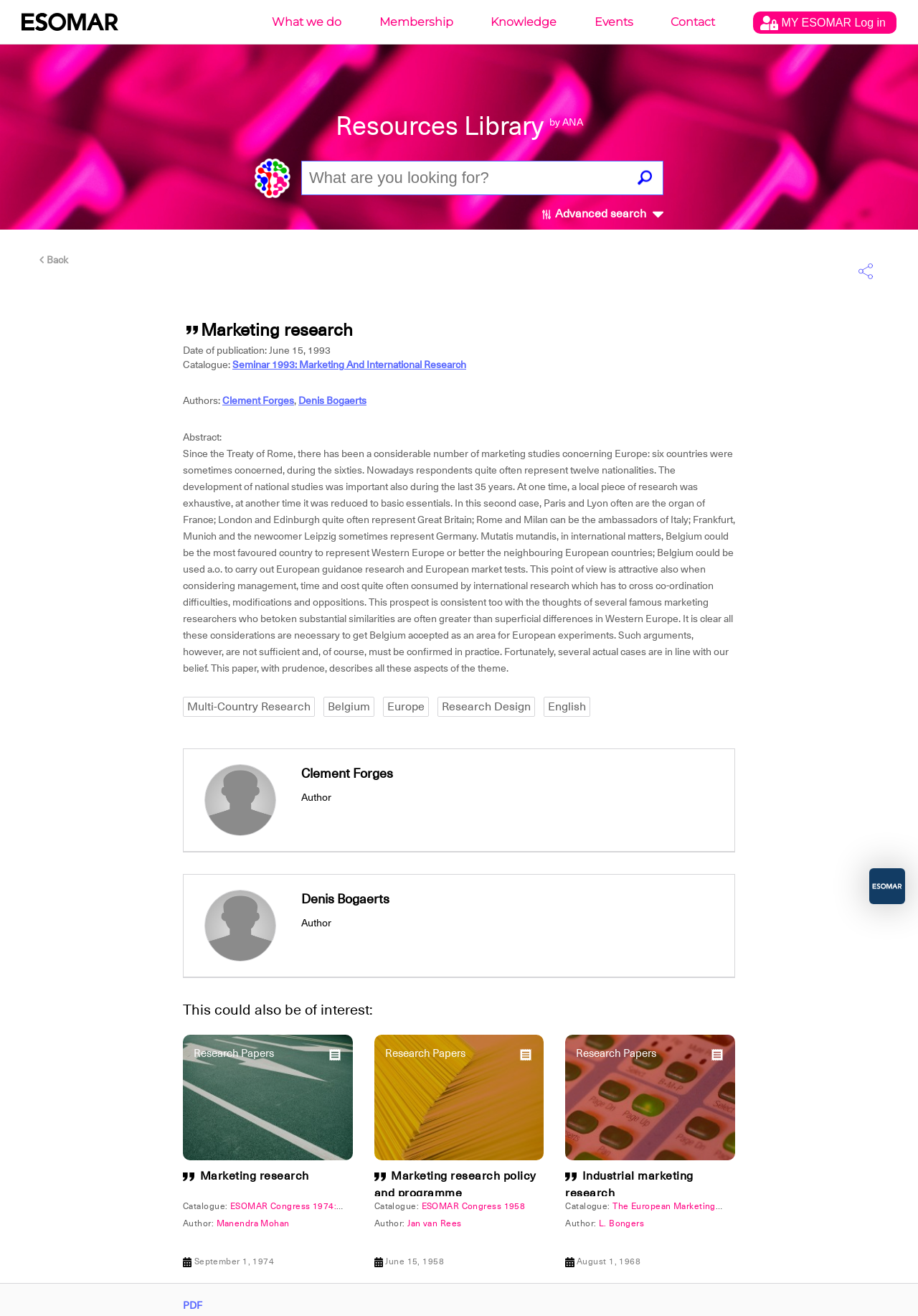Identify the bounding box coordinates for the element that needs to be clicked to fulfill this instruction: "Get a citation". Provide the coordinates in the format of four float numbers between 0 and 1: [left, top, right, bottom].

[0.199, 0.247, 0.219, 0.258]